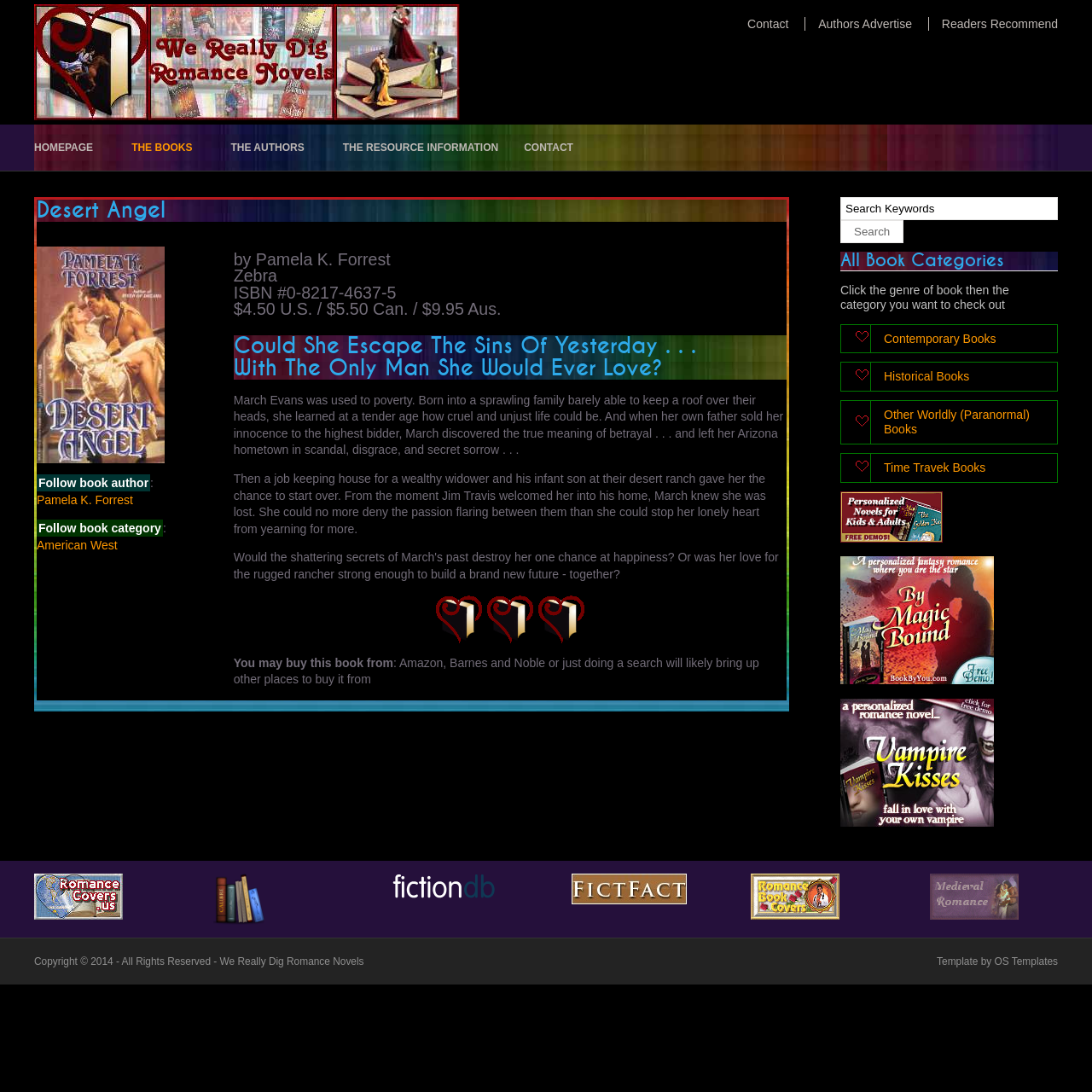Determine the bounding box coordinates for the region that must be clicked to execute the following instruction: "View Liverpool FC tickets".

None